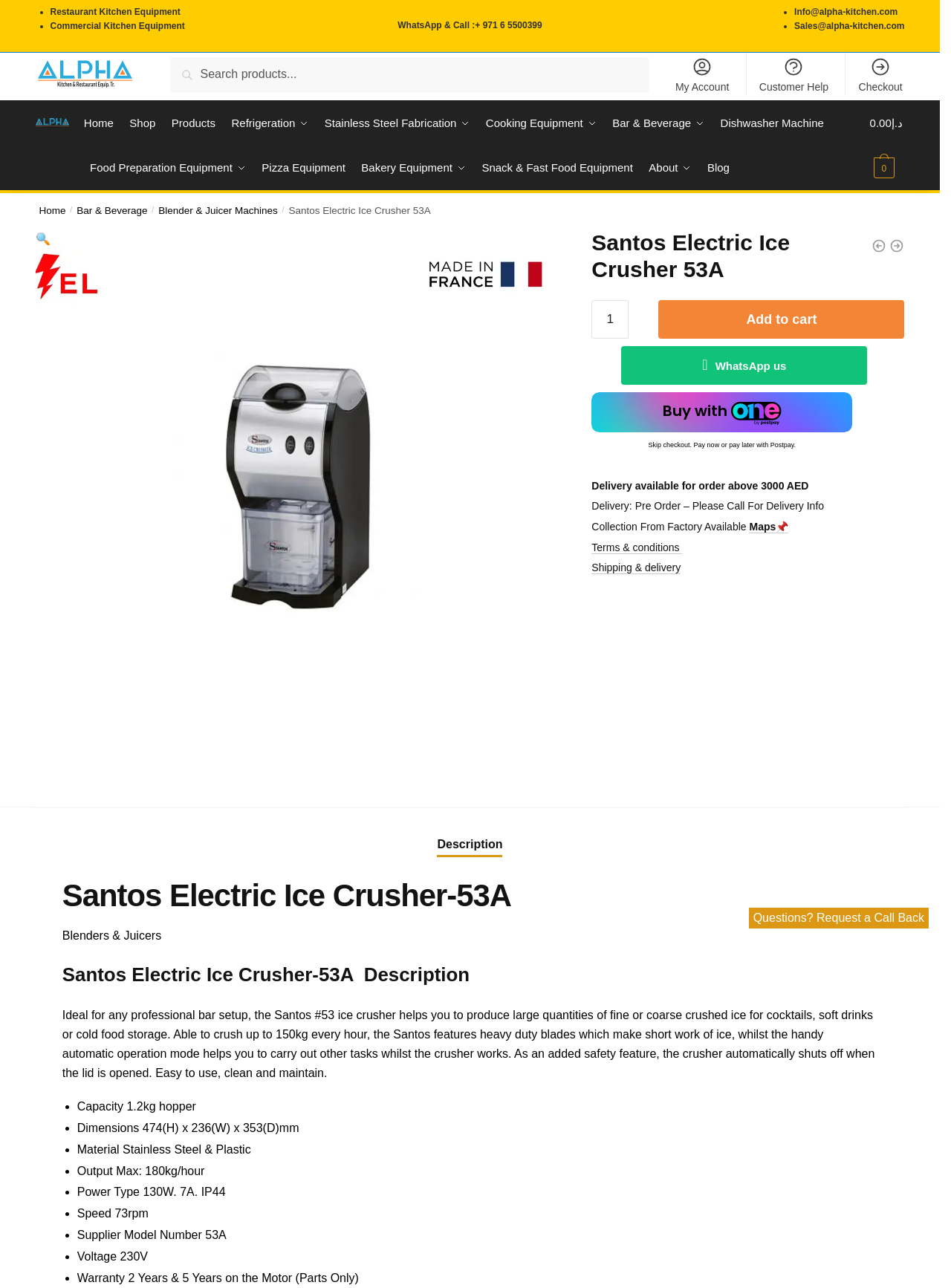Please find the bounding box coordinates (top-left x, top-left y, bottom-right x, bottom-right y) in the screenshot for the UI element described as follows: Add to cart

[0.692, 0.233, 0.951, 0.263]